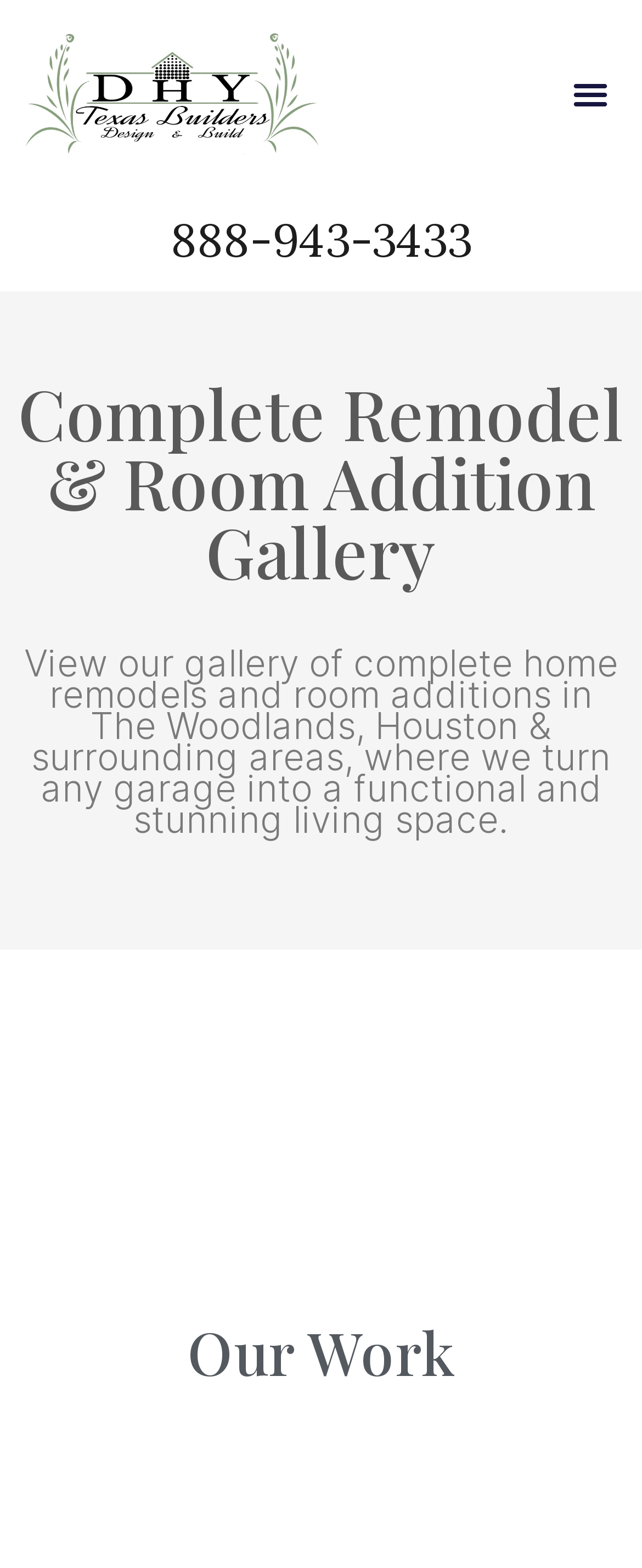Provide the bounding box coordinates of the HTML element this sentence describes: "888-943-3433".

[0.265, 0.134, 0.735, 0.172]